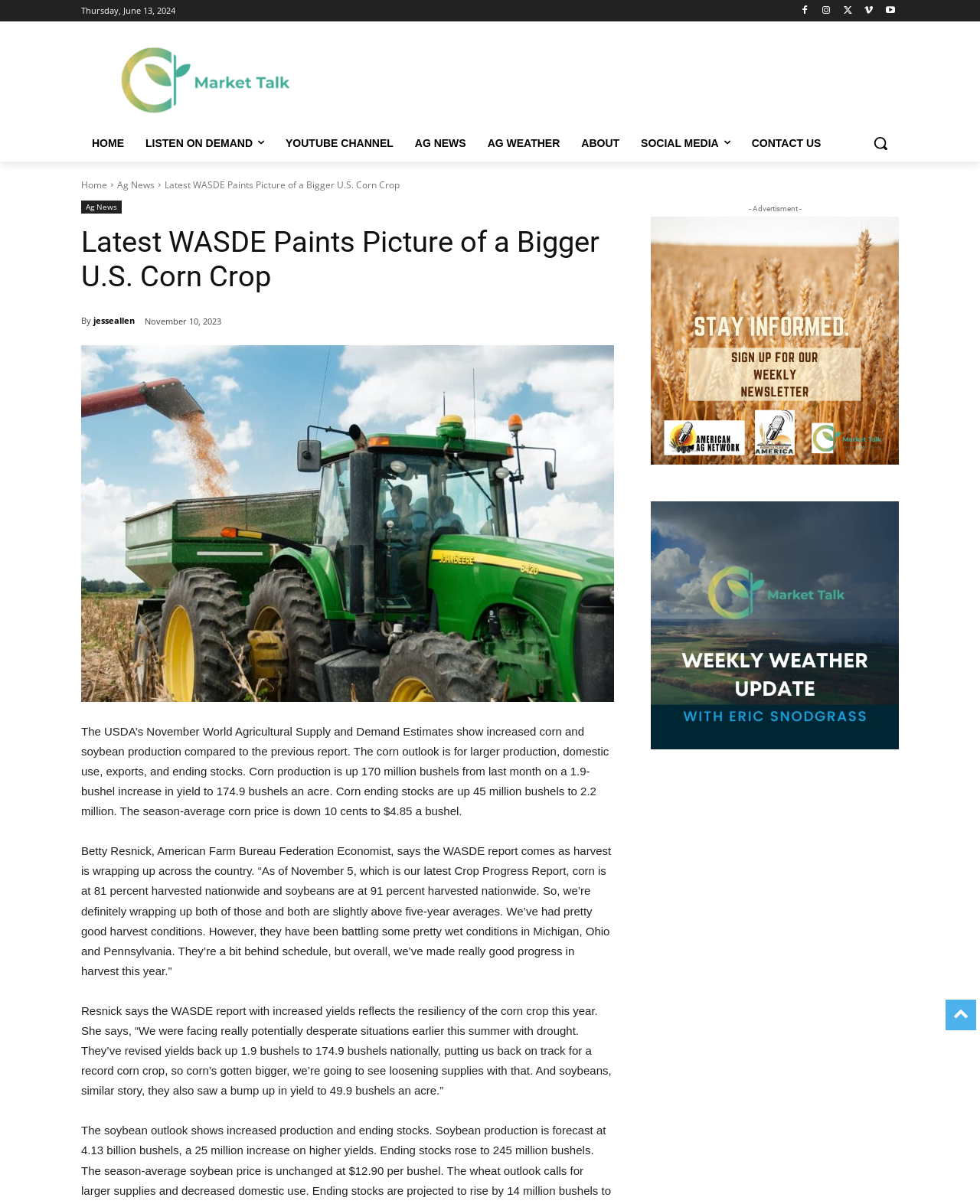Determine the bounding box coordinates of the UI element that matches the following description: "title="tractor corn harvest pexels-mark-stebnicki-2255833-scaled-2"". The coordinates should be four float numbers between 0 and 1 in the format [left, top, right, bottom].

[0.083, 0.287, 0.627, 0.583]